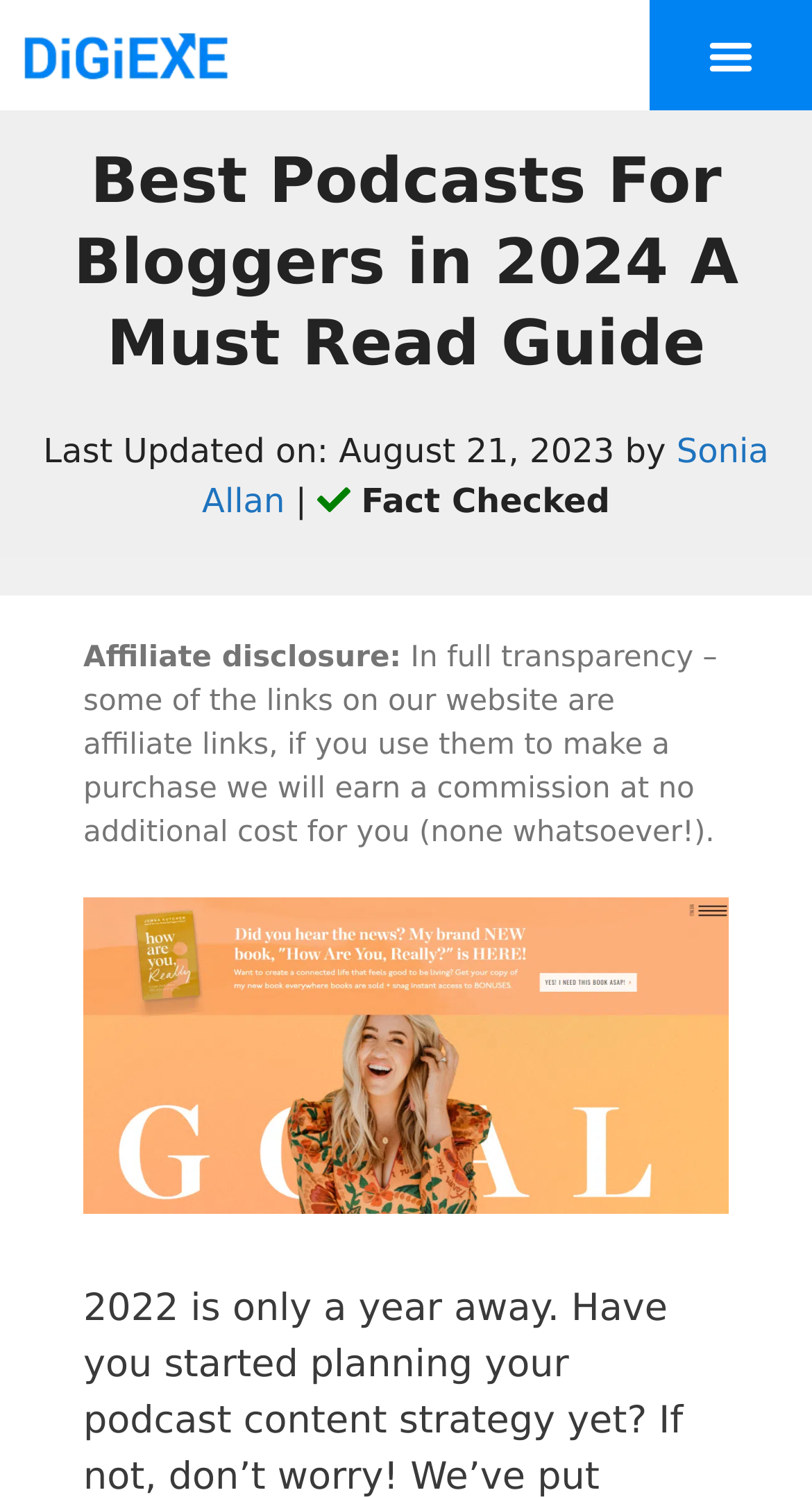What is the image about?
Answer the question based on the image using a single word or a brief phrase.

Podcasts